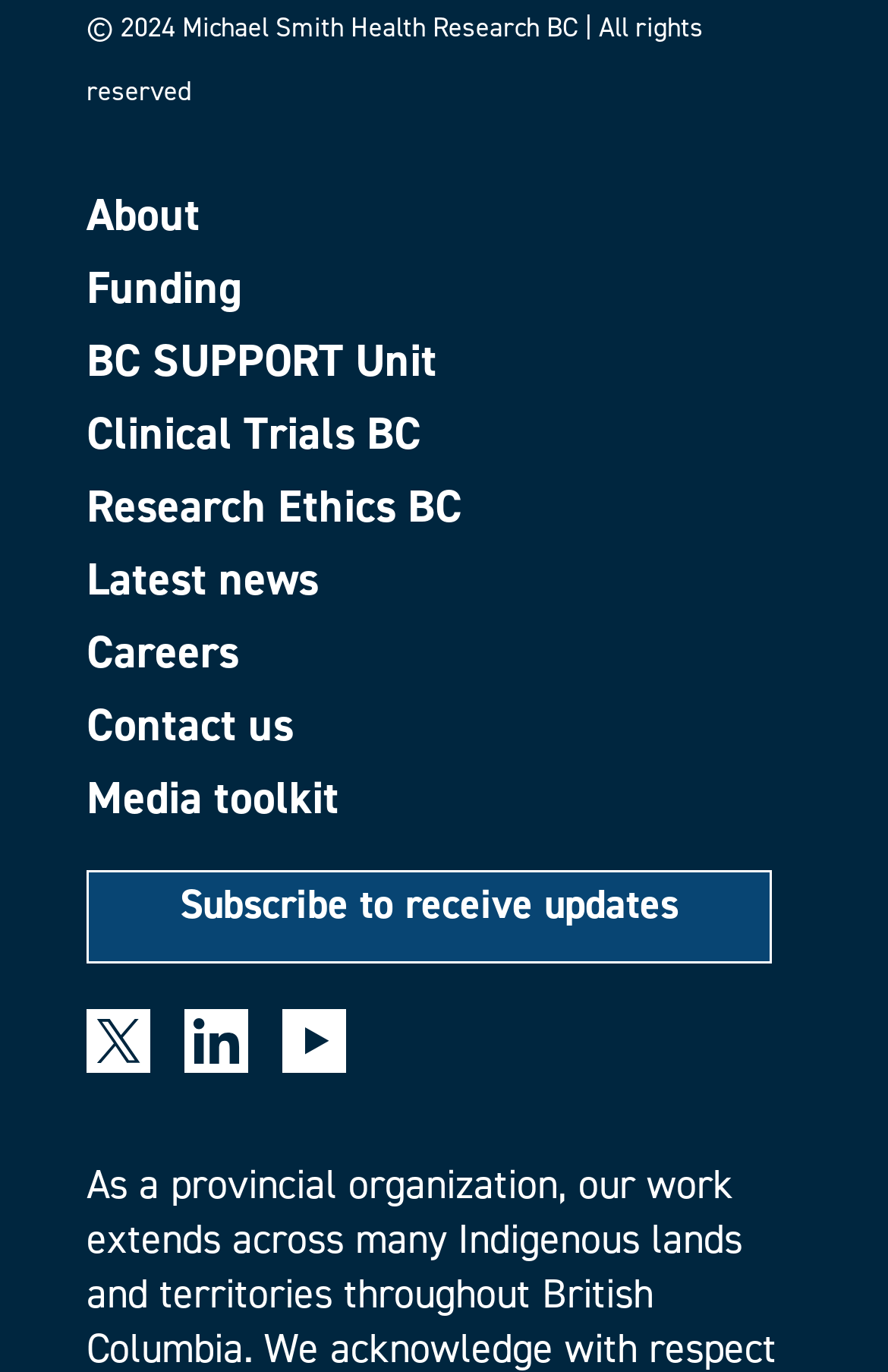Determine the bounding box coordinates of the UI element that matches the following description: "Subscribe to receive updates". The coordinates should be four float numbers between 0 and 1 in the format [left, top, right, bottom].

[0.203, 0.639, 0.764, 0.679]